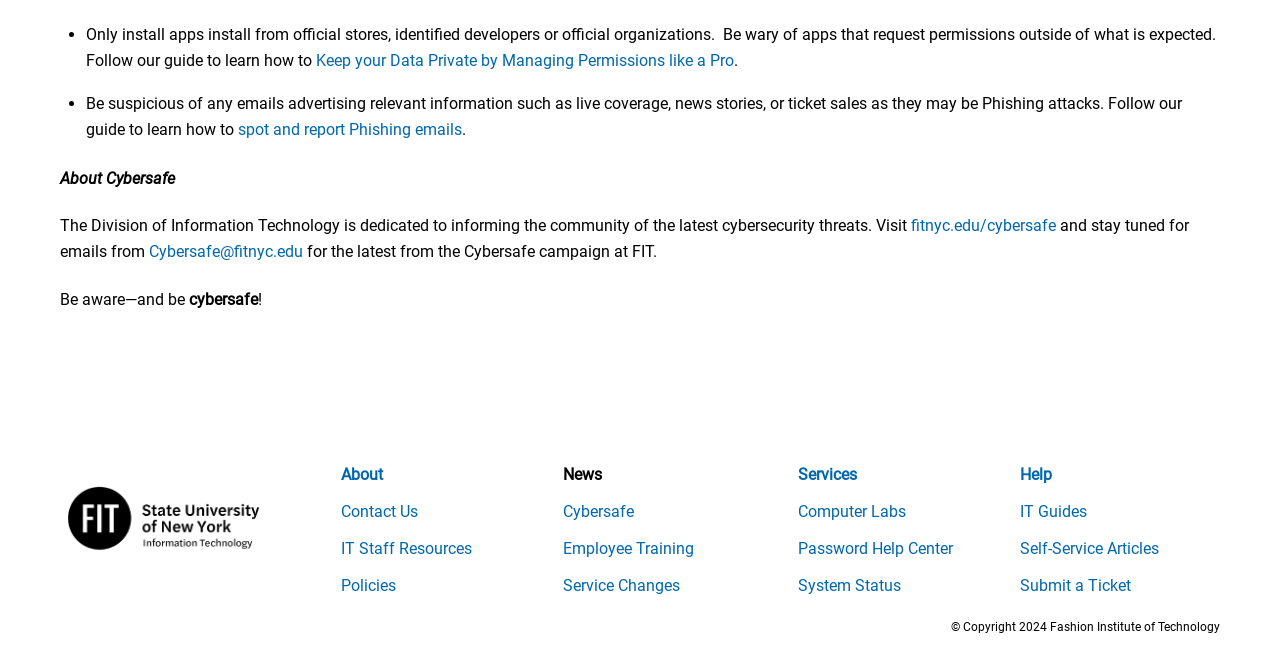Provide the bounding box coordinates in the format (top-left x, top-left y, bottom-right x, bottom-right y). All values are floating point numbers between 0 and 1. Determine the bounding box coordinate of the UI element described as: Nick Hornby

None